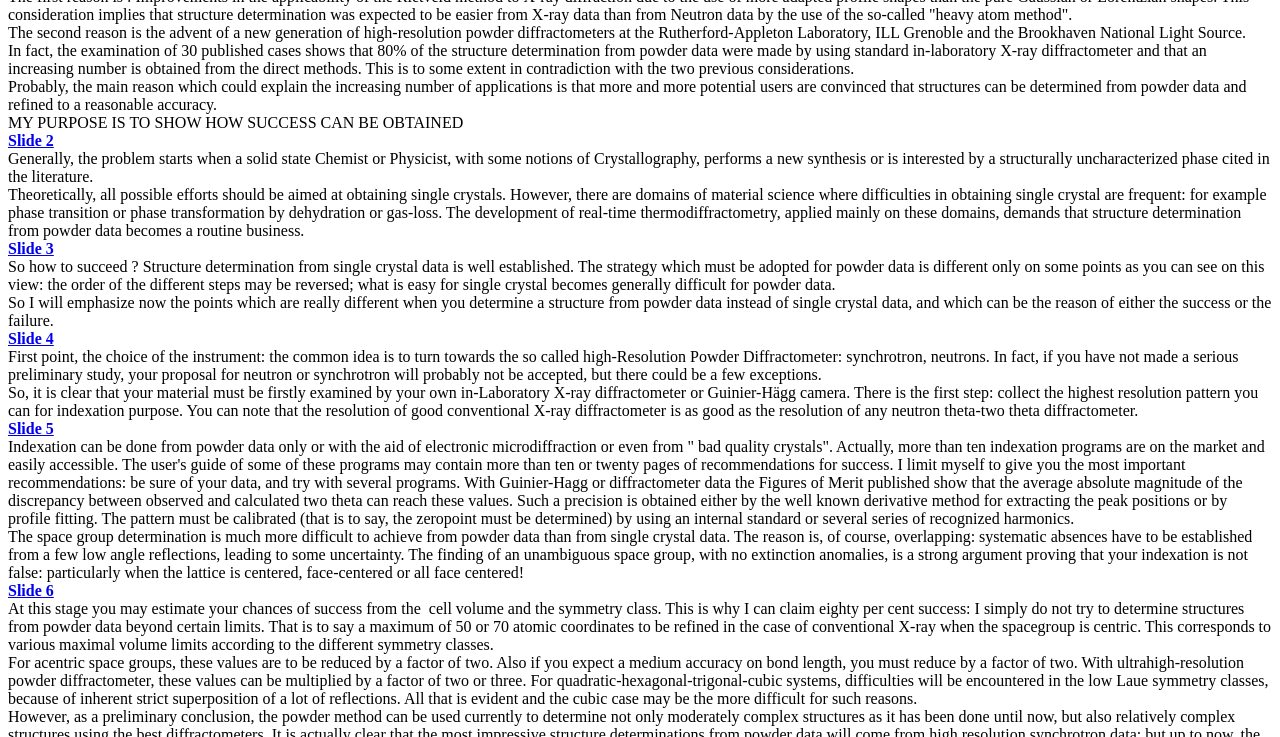From the screenshot, find the bounding box of the UI element matching this description: "Slide 6". Supply the bounding box coordinates in the form [left, top, right, bottom], each a float between 0 and 1.

[0.006, 0.791, 0.042, 0.814]